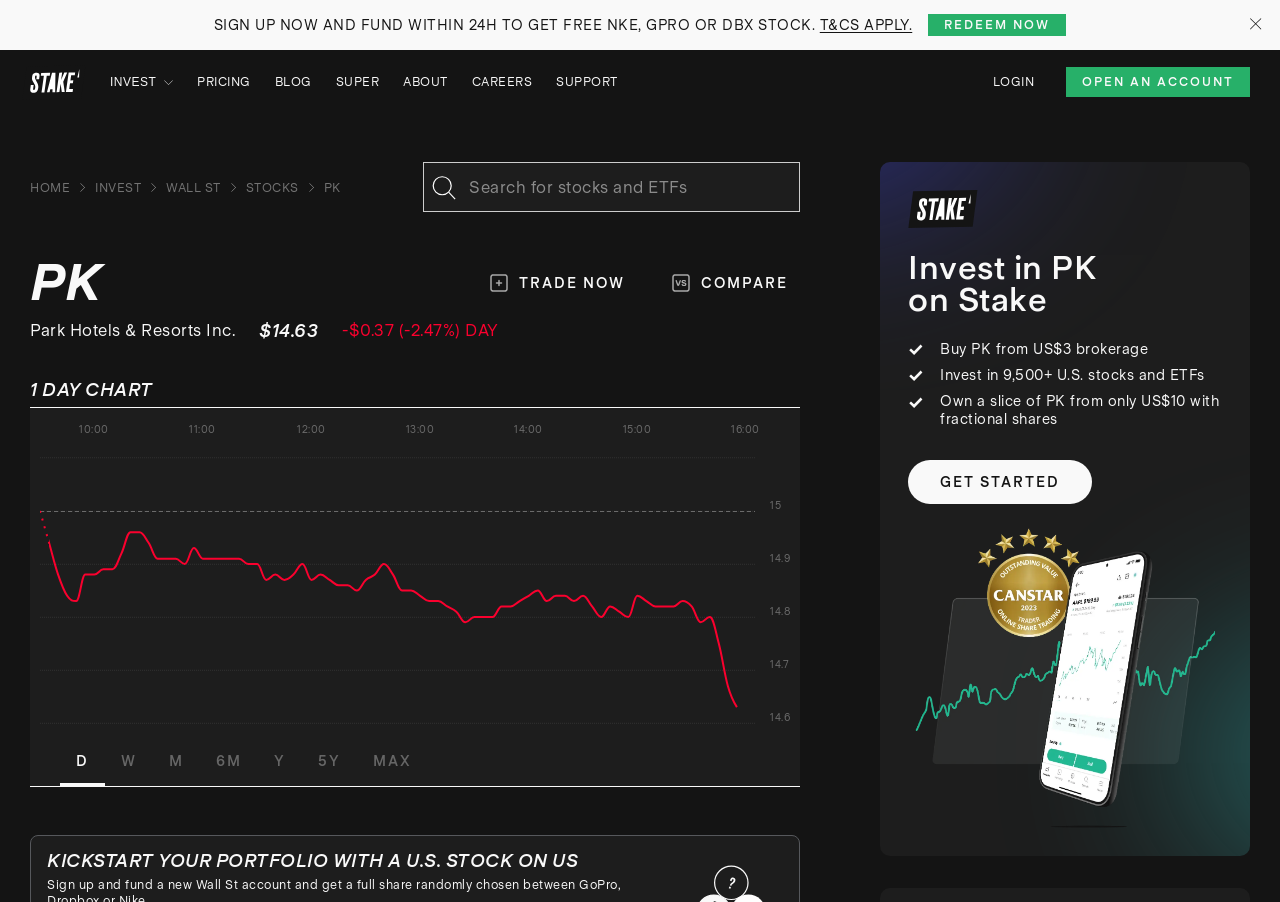Summarize the webpage comprehensively, mentioning all visible components.

This webpage is about Park Hotels & Resorts Inc. (PK) stock information and investment opportunities on the Stake platform. At the top, there is a promotional banner offering a free stock for signing up and funding within 24 hours. Below this, there is a navigation menu with links to various sections, including "Pricing", "Blog", "Super", "About", "Careers", and "Support".

On the left side, there is a Stake logo and a login button. Below this, there is a breadcrumb navigation menu showing the current page's location within the website's hierarchy.

The main content area displays the PK stock information, including the current price ($14.63), a chart, and a brief description of the company. There are also links to trade now, compare, and view more information about the stock.

Below the stock information, there is a section promoting the benefits of investing in PK on Stake, including low brokerage fees, access to a wide range of U.S. stocks and ETFs, and the ability to own fractional shares. This section includes several images and a call-to-action button to get started.

At the bottom of the page, there is a tab list allowing users to switch between different time frames for the stock chart, including daily, weekly, monthly, and yearly views. There is also a heading and a promotional image encouraging users to kickstart their portfolio with a free U.S. stock.